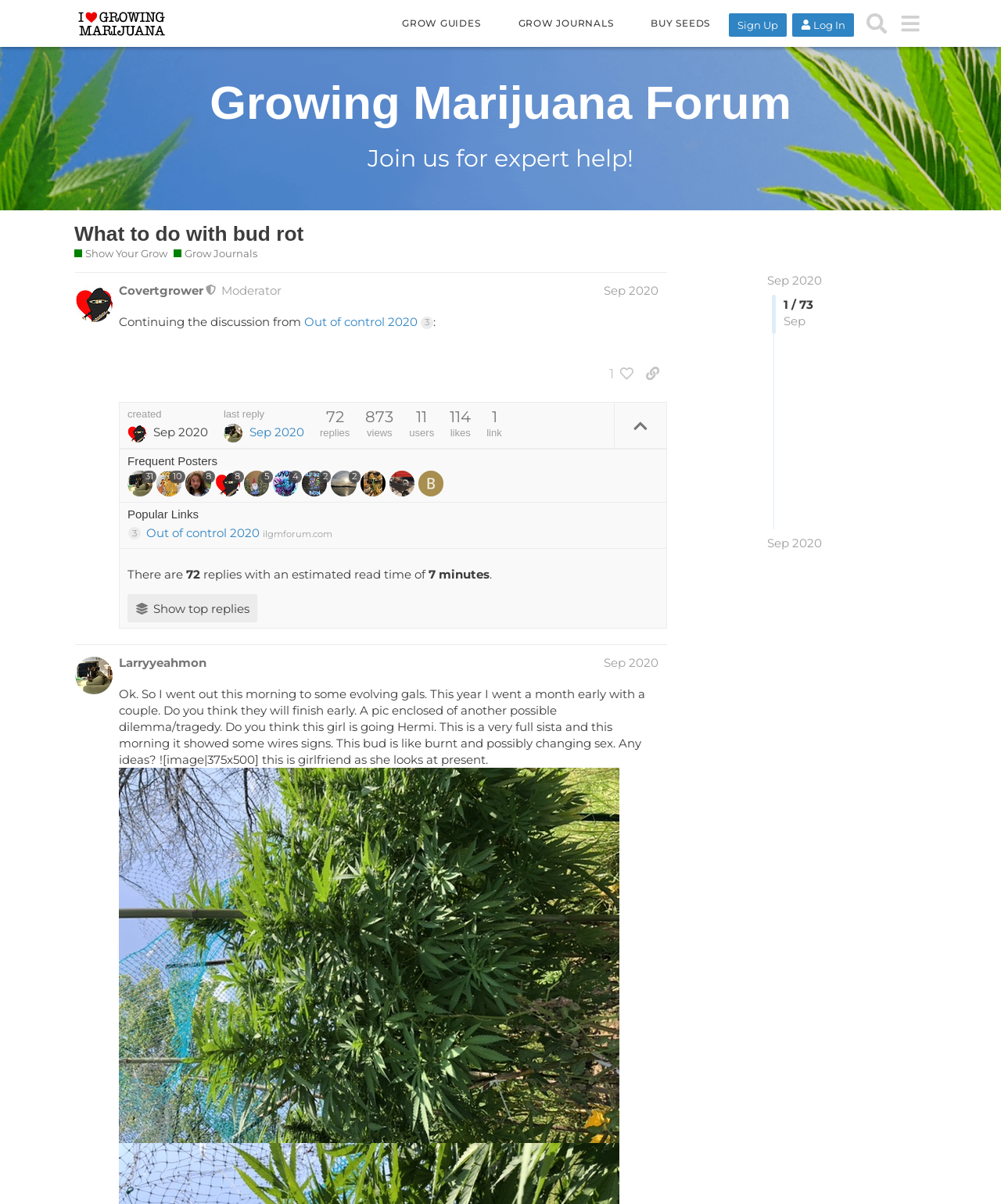What is the topic of the post?
Give a detailed explanation using the information visible in the image.

The topic of the post can be found in the post header, where it says 'What to do with bud rot'.